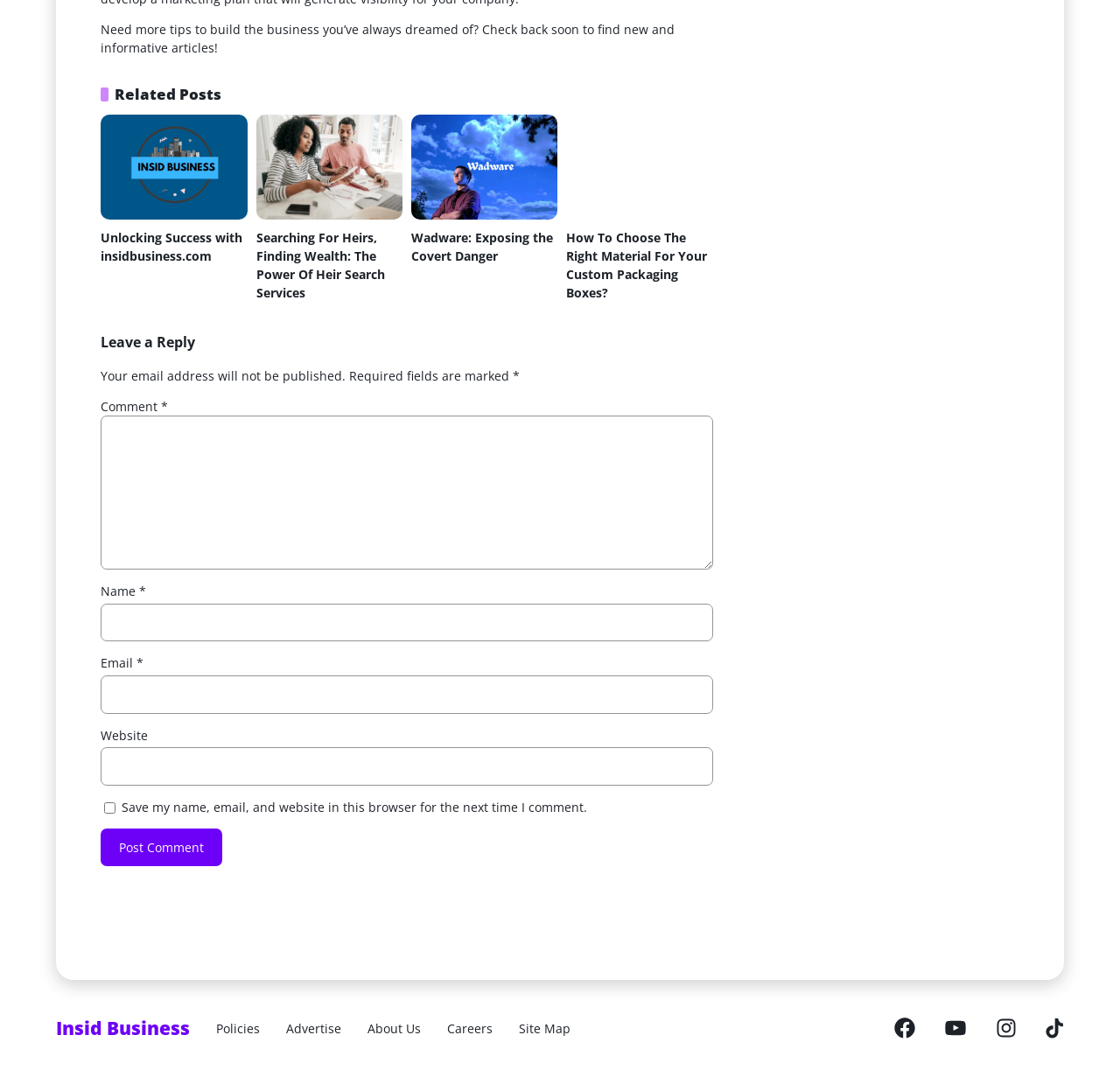Determine the bounding box coordinates of the element that should be clicked to execute the following command: "Click on the 'Business' link".

[0.05, 0.942, 0.17, 0.968]